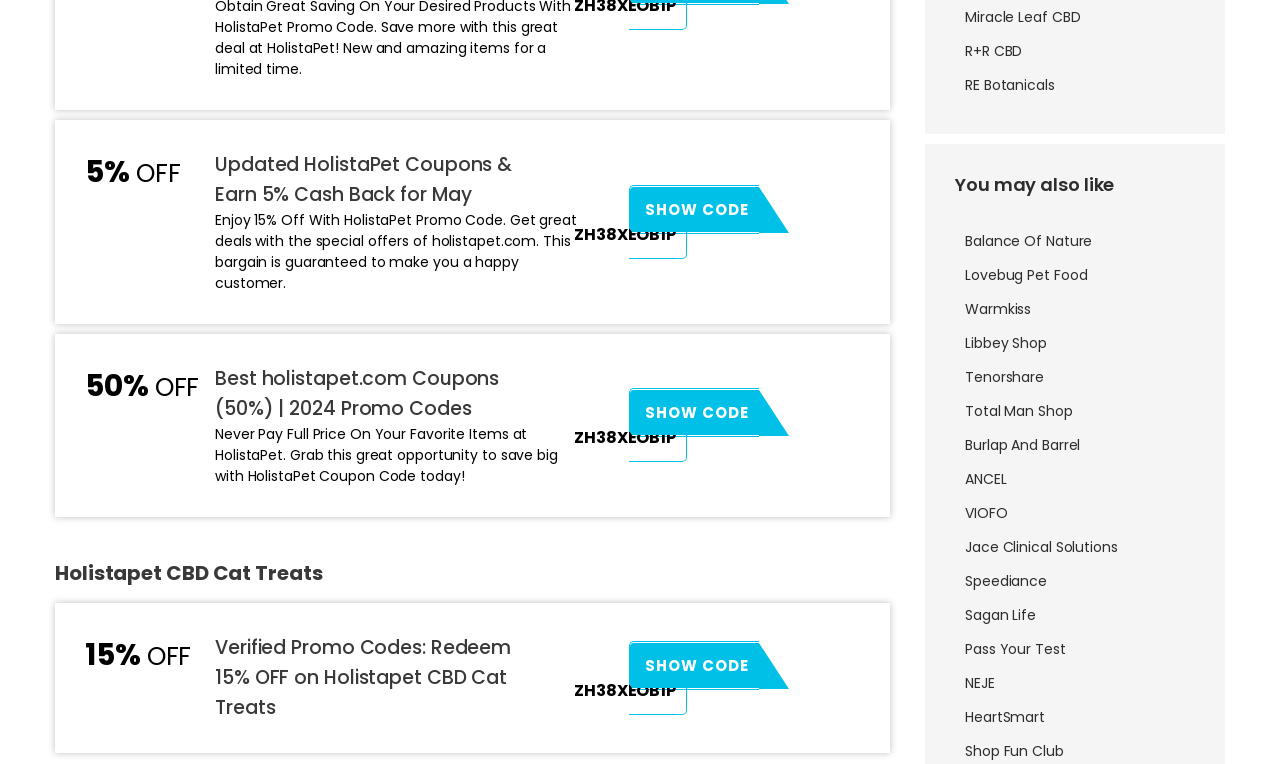How many related brands are listed on the webpage?
Please answer the question as detailed as possible.

There are 14 related brands listed on the webpage, including Miracle Leaf CBD, R+R CBD, RE Botanicals, and others, as indicated by the link elements with the text of each brand name.